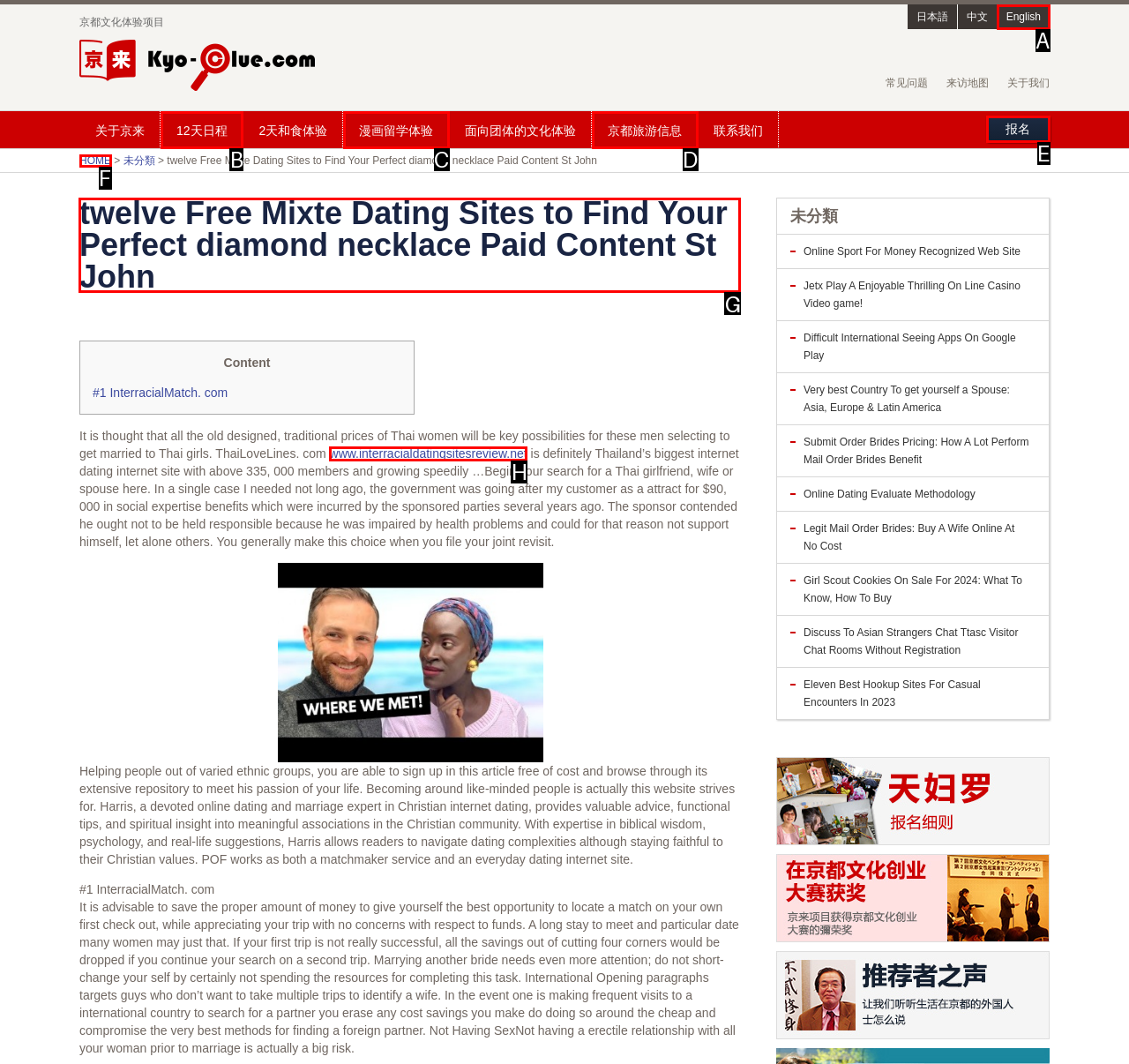Which option should be clicked to execute the task: Browse the 'twelve Free Mixte Dating Sites to Find Your Perfect diamond necklace Paid Content St John' article?
Reply with the letter of the chosen option.

G